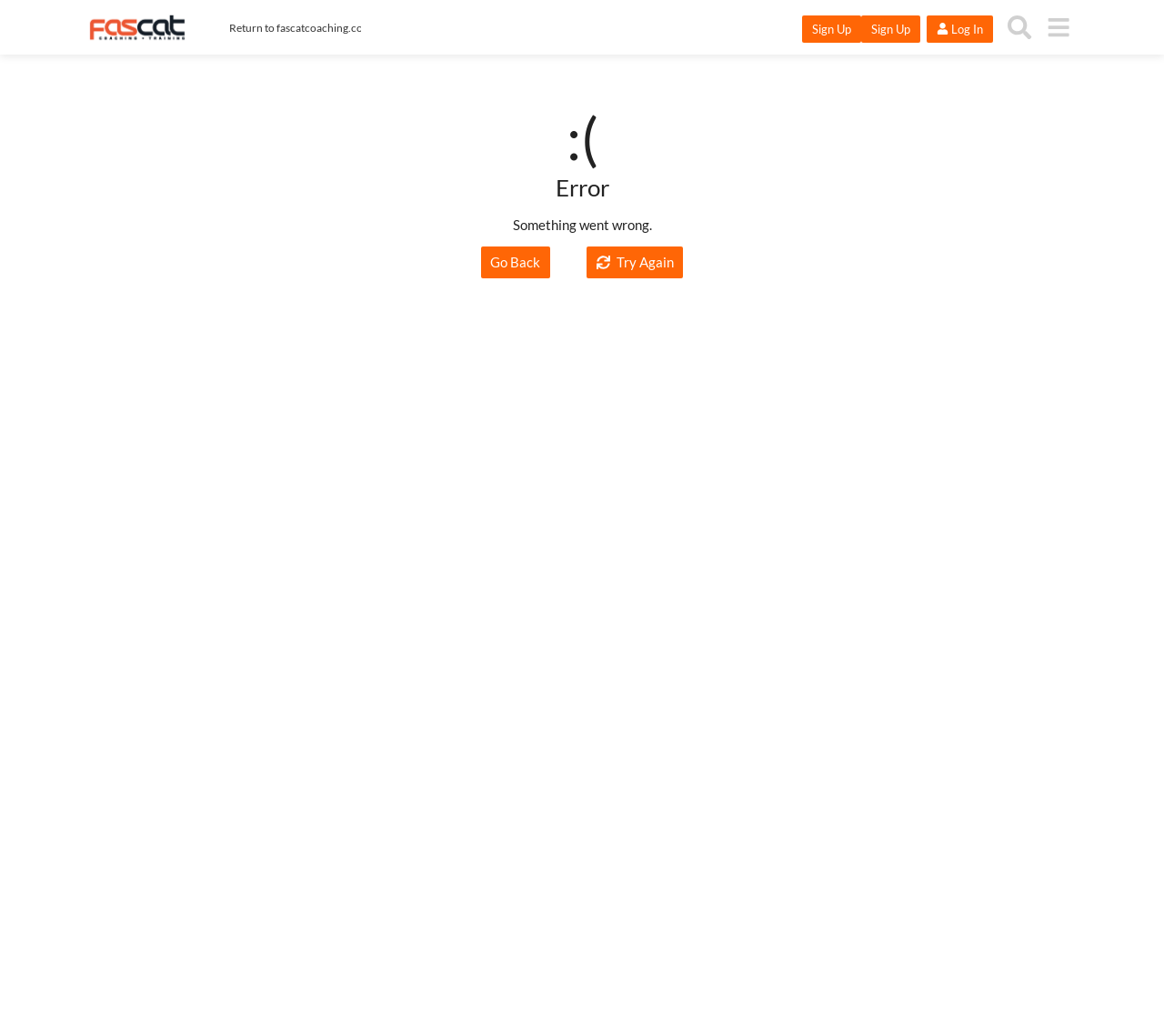Locate the bounding box coordinates of the UI element described by: "Return to fascatcoaching.com". Provide the coordinates as four float numbers between 0 and 1, formatted as [left, top, right, bottom].

[0.197, 0.02, 0.31, 0.033]